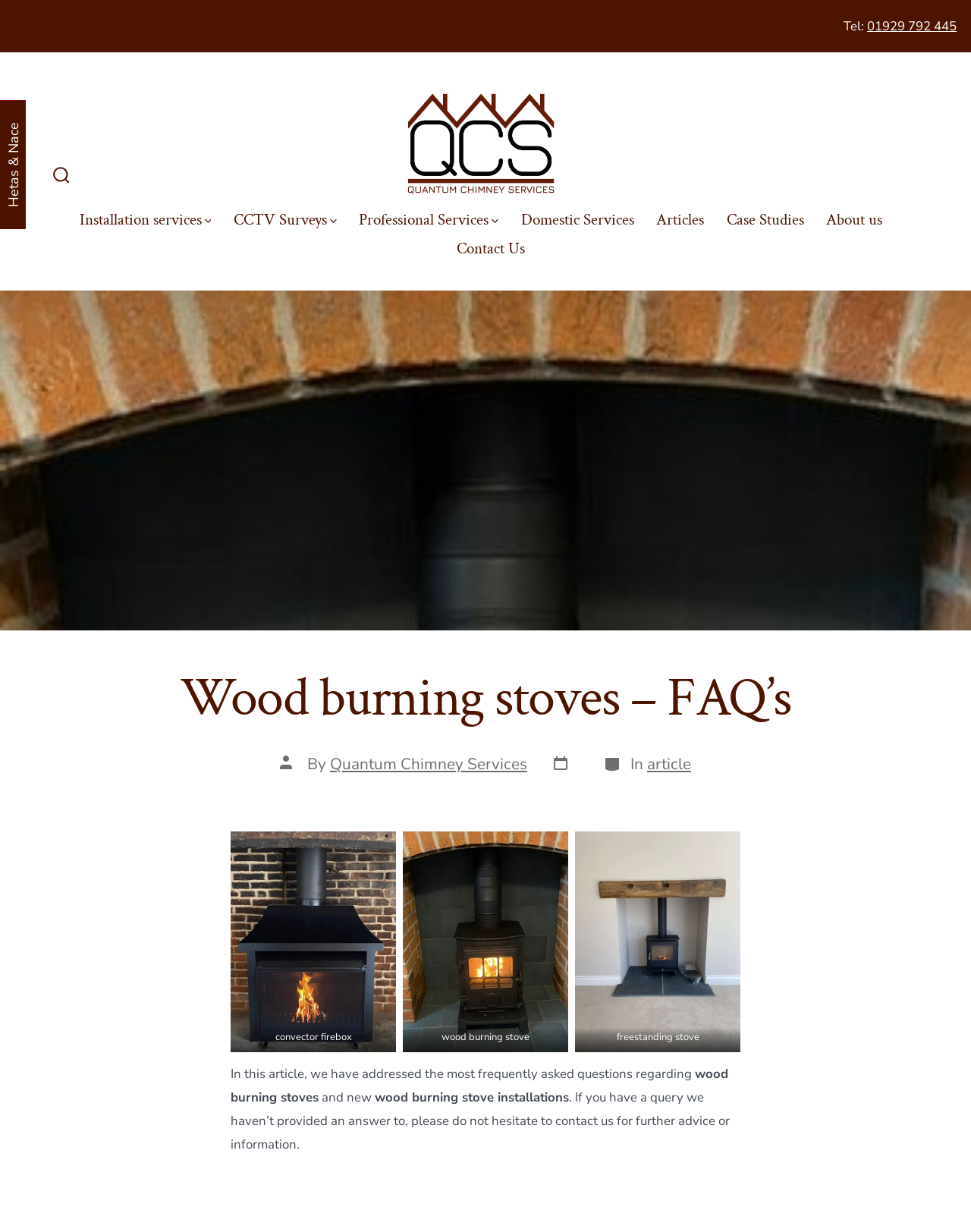Answer briefly with one word or phrase:
What are the three types of wood burning stoves shown in the figures?

Convector firebox, wood burning stove, freestanding stove